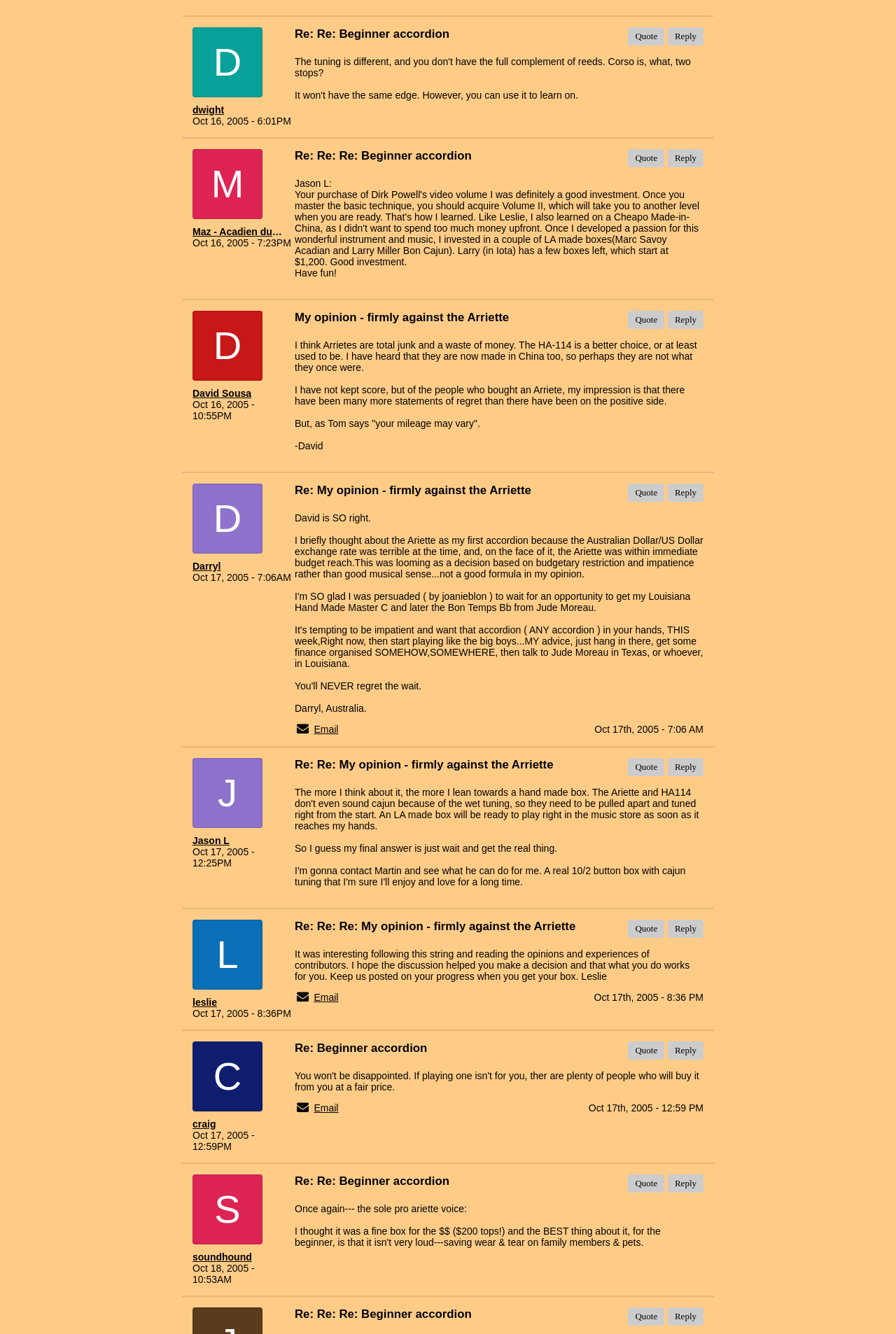Please find the bounding box for the UI element described by: "Jason L".

[0.215, 0.626, 0.316, 0.634]